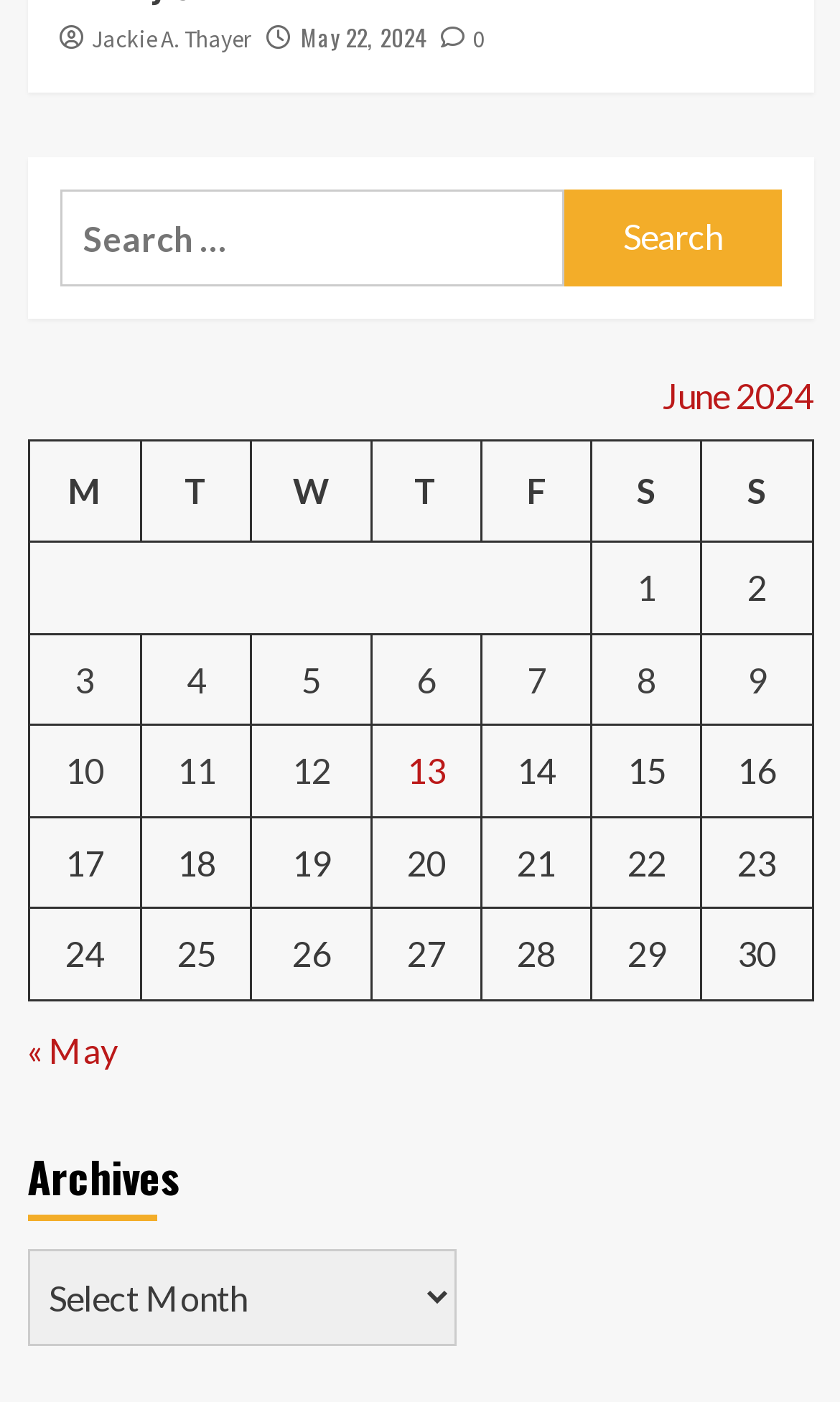Use a single word or phrase to answer the question:
What is the current month?

June 2024